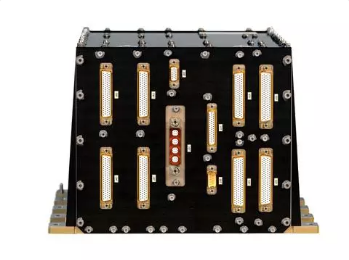Utilize the details in the image to thoroughly answer the following question: Who developed the innovative technology for the Thermal Control Unit?

According to the caption, the Thermal Control Unit is part of Airbus Crisa's innovative technology, which suggests that Airbus Crisa is the developer of this advanced technology for space missions.